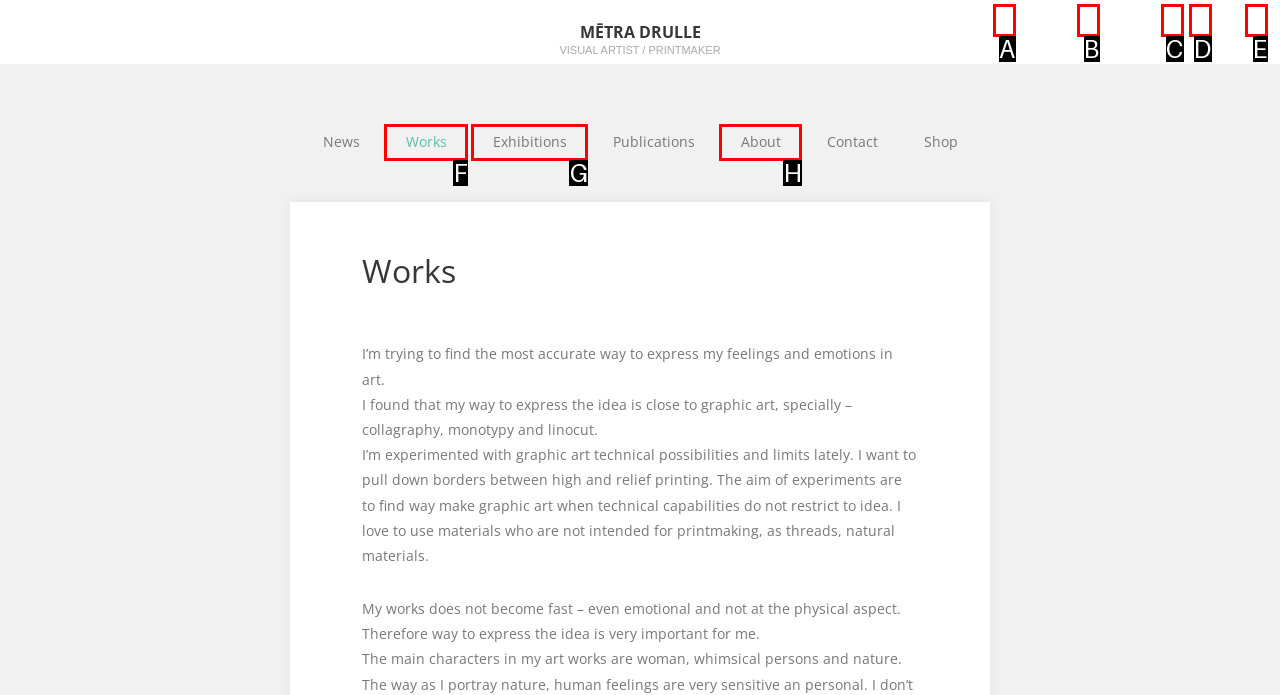Specify which UI element should be clicked to accomplish the task: Visit the shop. Answer with the letter of the correct choice.

E